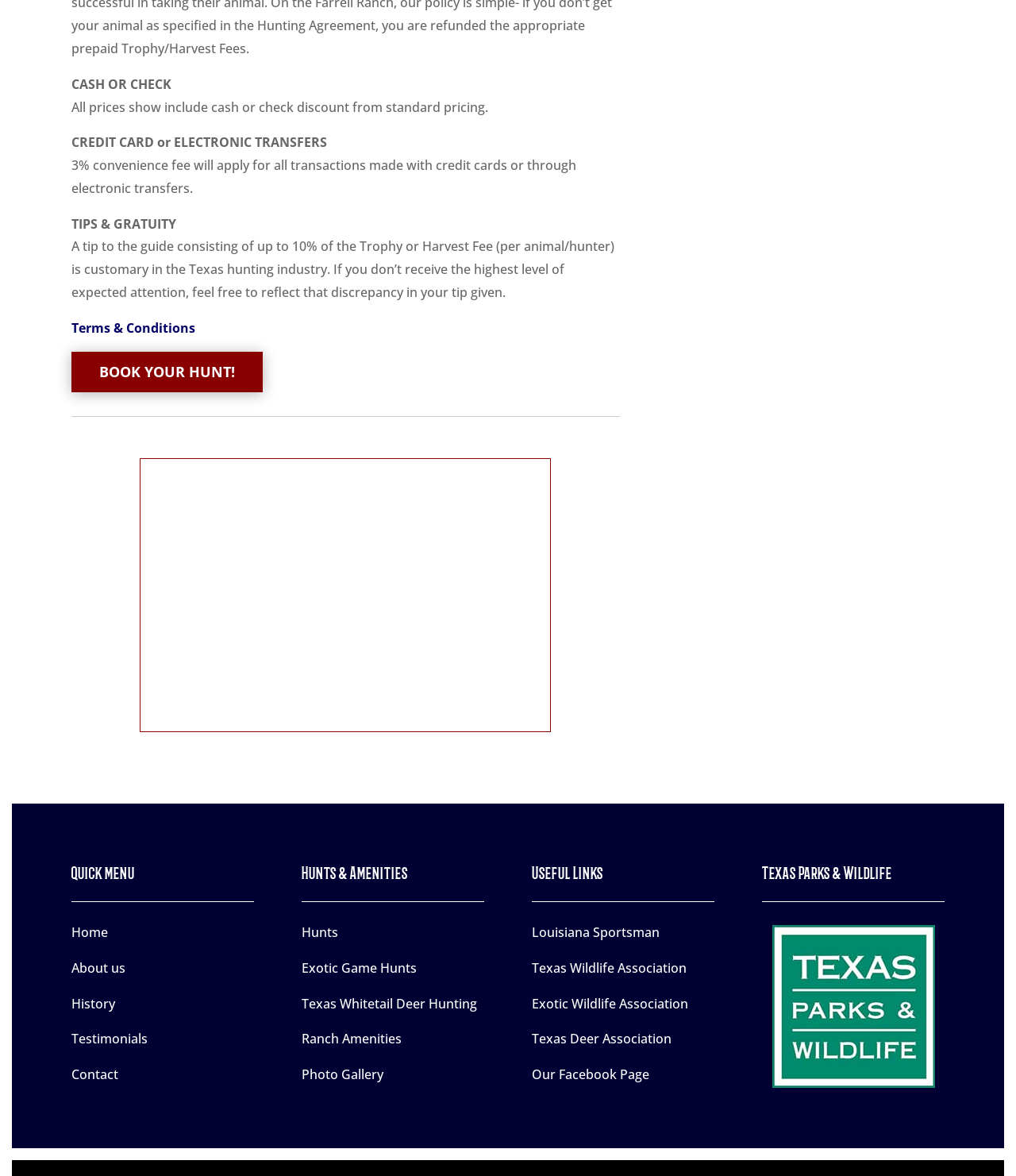Using the information in the image, give a detailed answer to the following question: What is the discount method mentioned?

The webpage mentions 'CASH OR CHECK' as a discount method, and further explains that all prices shown include a cash or check discount from standard pricing.